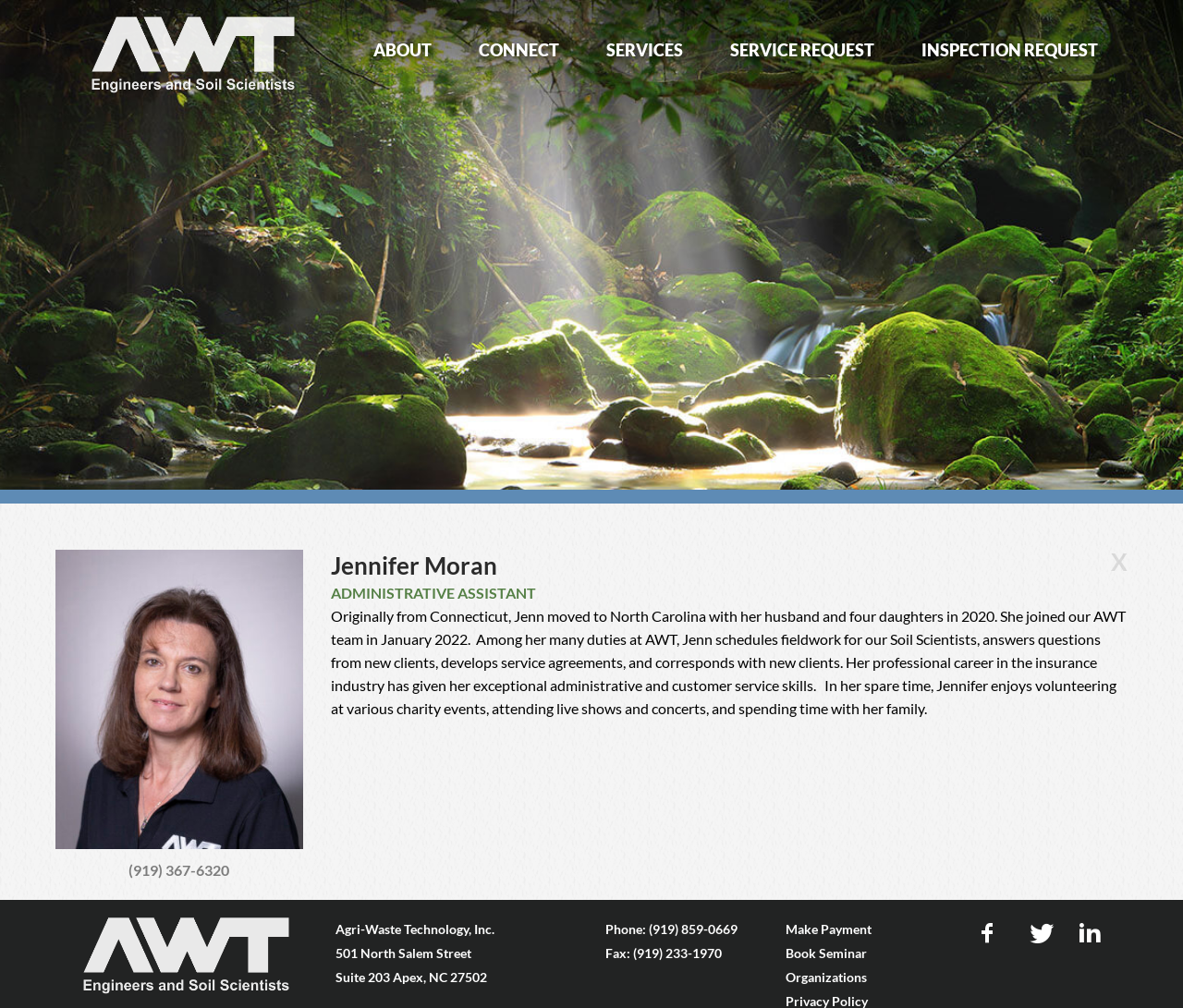What is the address of Agri-Waste Technology, Inc.?
Based on the image, answer the question in a detailed manner.

I found the answer by looking at the webpage content, specifically the section at the bottom of the page, where it says '501 North Salem Street, Suite 203 Apex, NC 27502'.